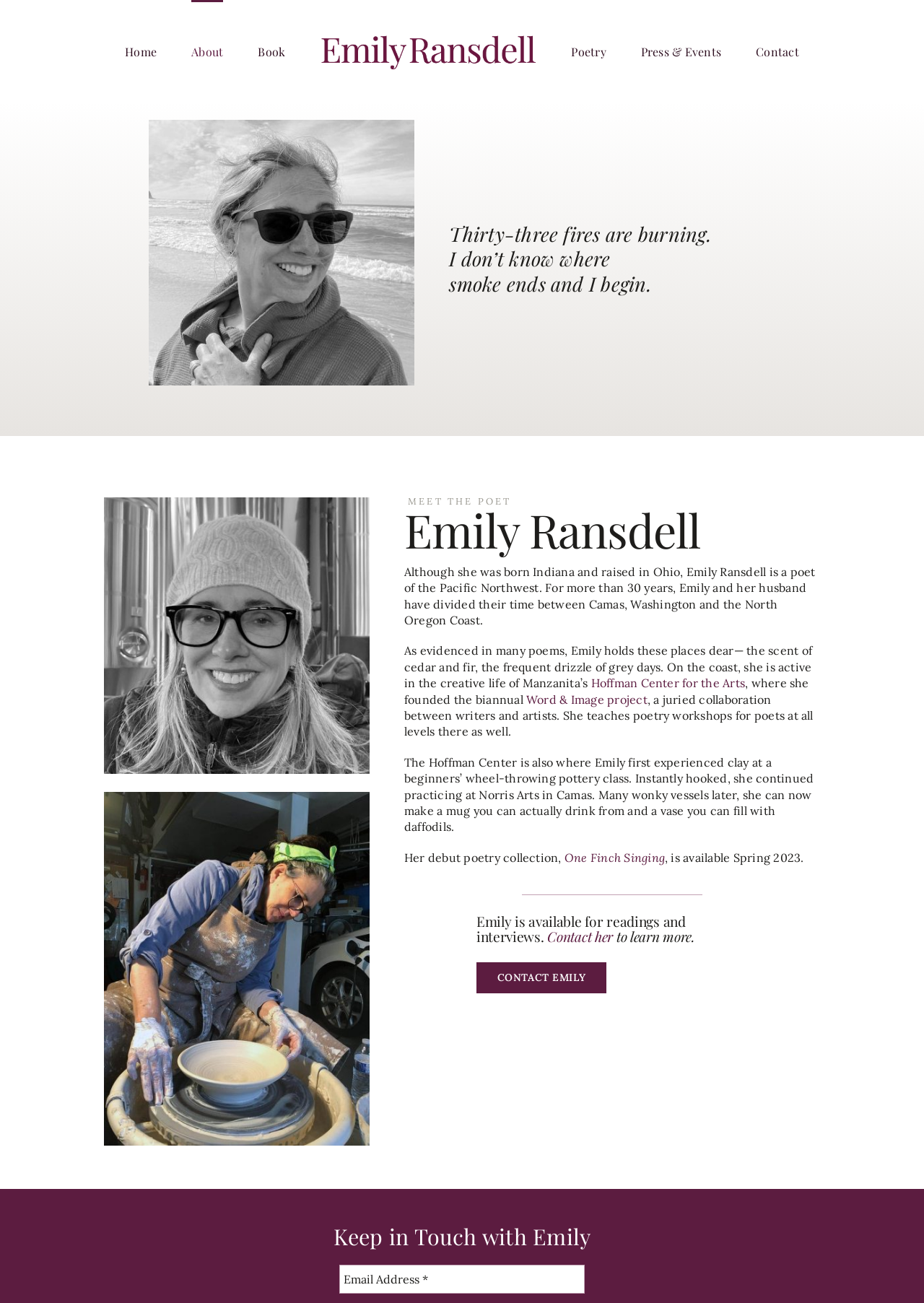Given the element description Hoffman Center for the Arts, specify the bounding box coordinates of the corresponding UI element in the format (top-left x, top-left y, bottom-right x, bottom-right y). All values must be between 0 and 1.

[0.64, 0.519, 0.806, 0.53]